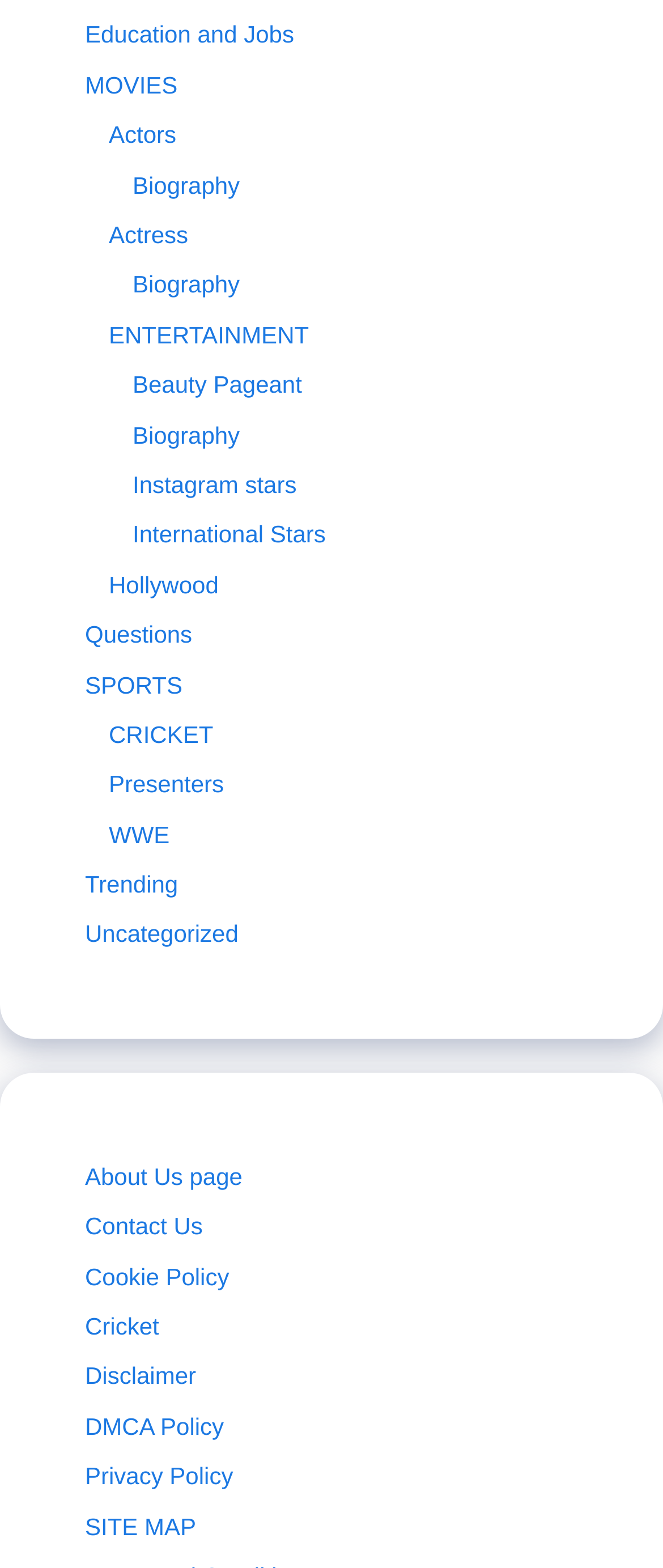Please respond in a single word or phrase: 
How many links are there on the webpage in total?

23